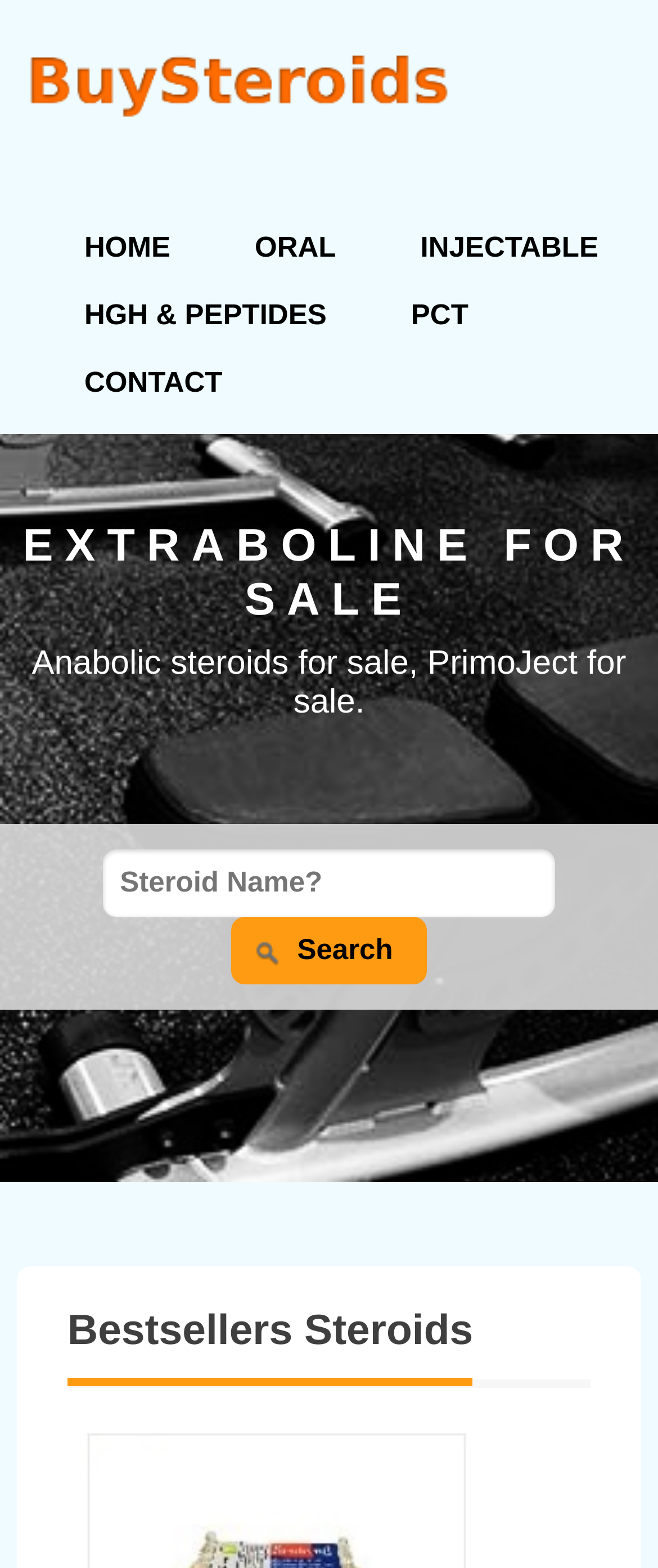Locate the heading on the webpage and return its text.

EXTRABOLINE FOR SALE